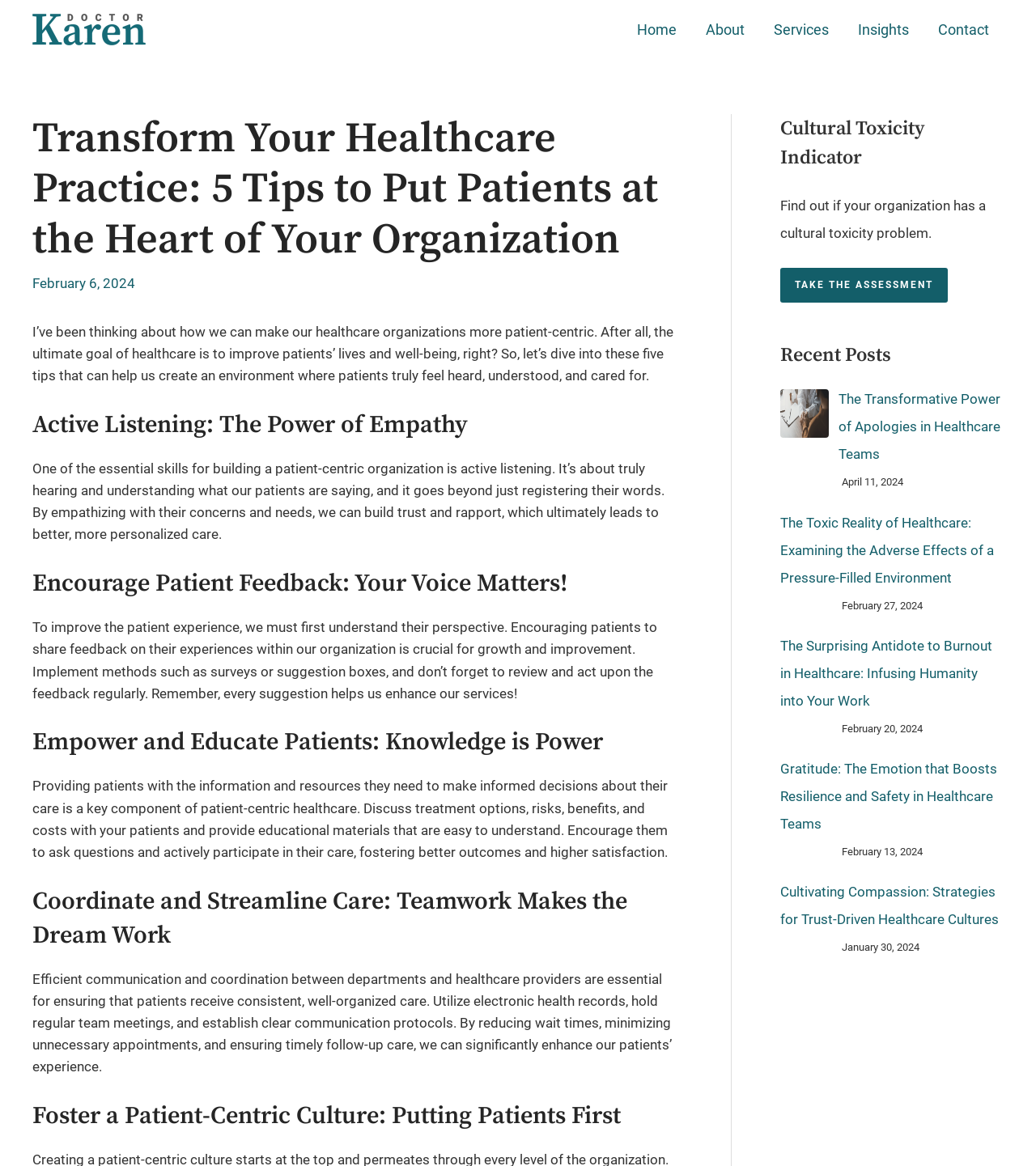Given the element description, predict the bounding box coordinates in the format (top-left x, top-left y, bottom-right x, bottom-right y), using floating point numbers between 0 and 1: Insights

[0.814, 0.001, 0.891, 0.05]